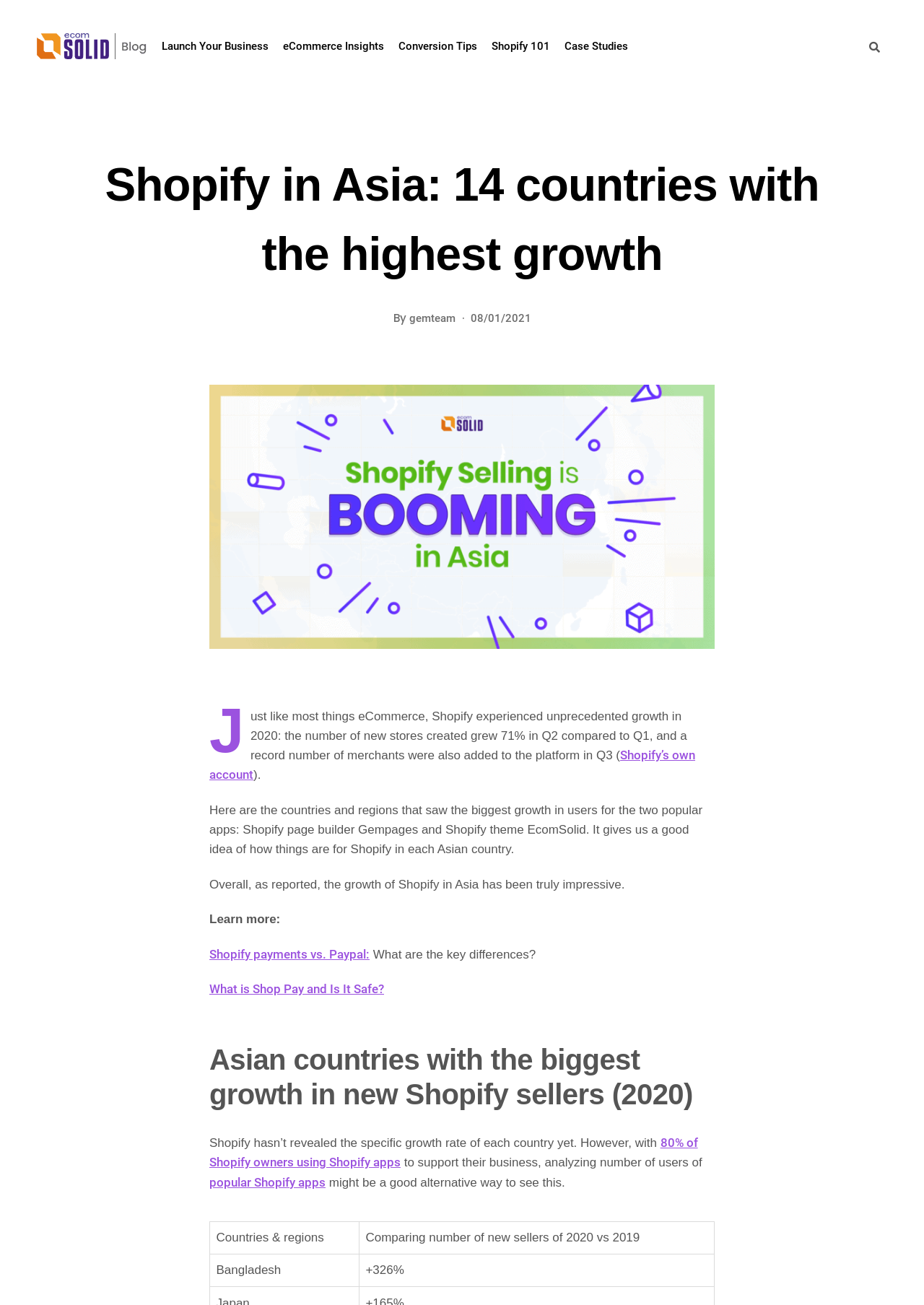What is the author of the article?
Based on the image content, provide your answer in one word or a short phrase.

gemteam